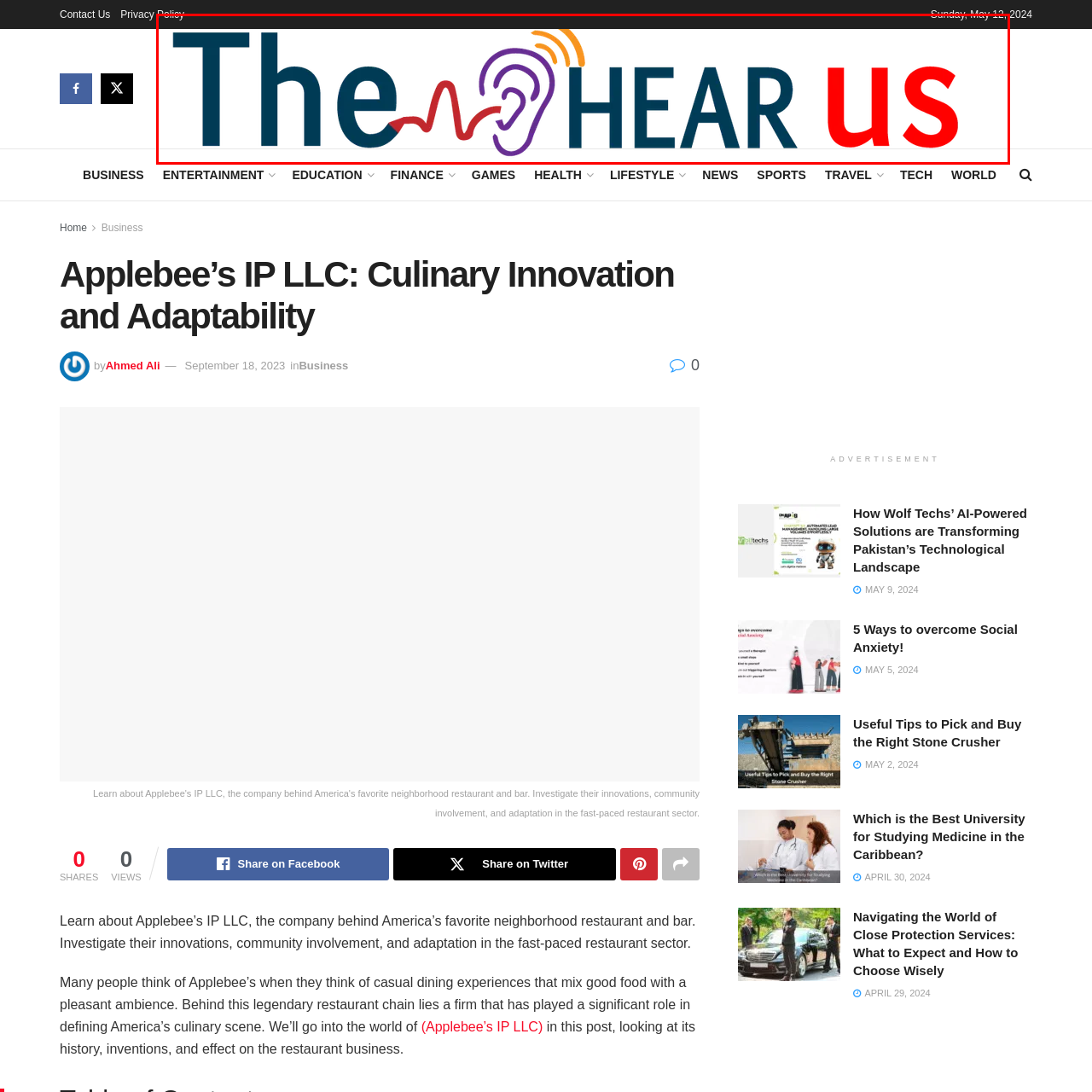Inspect the image bordered in red and answer the following question in detail, drawing on the visual content observed in the image:
What color is the text 'us' in the logo?

According to the caption, the text transitions into 'us' in a bold red, which indicates the color of the text 'us' in the logo.